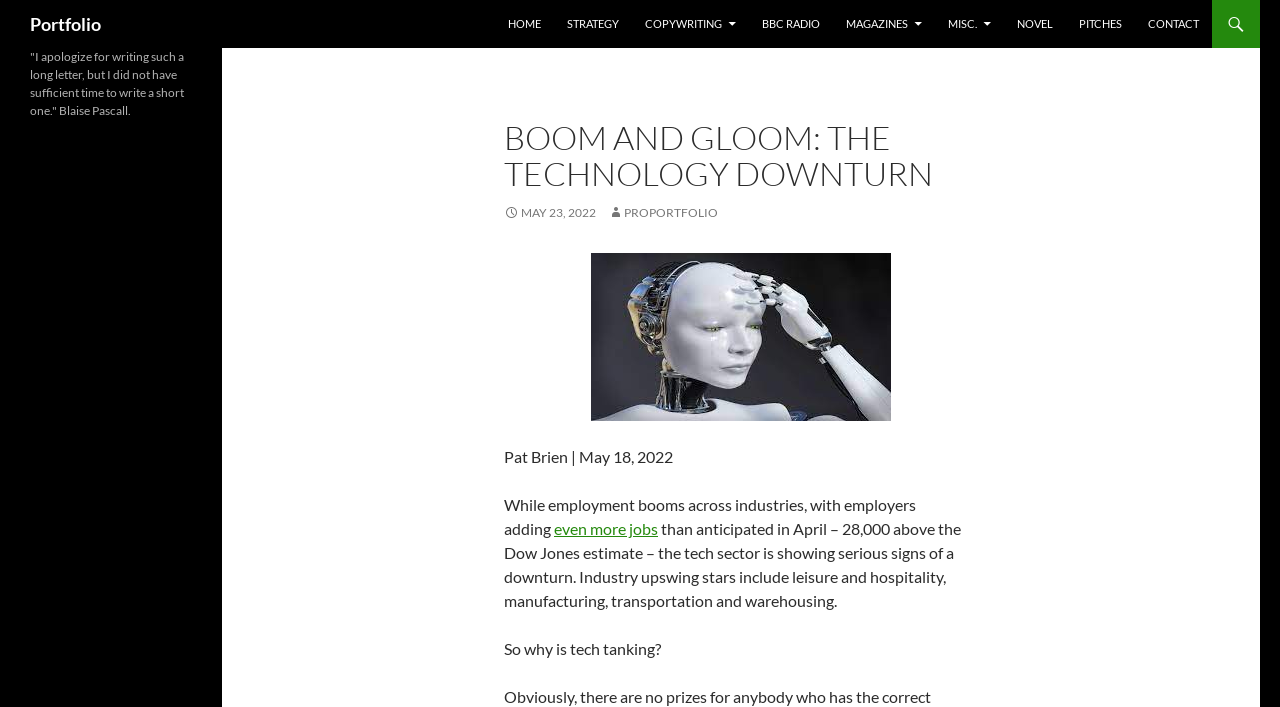Identify and provide the bounding box for the element described by: "BBC Radio".

[0.586, 0.0, 0.65, 0.068]